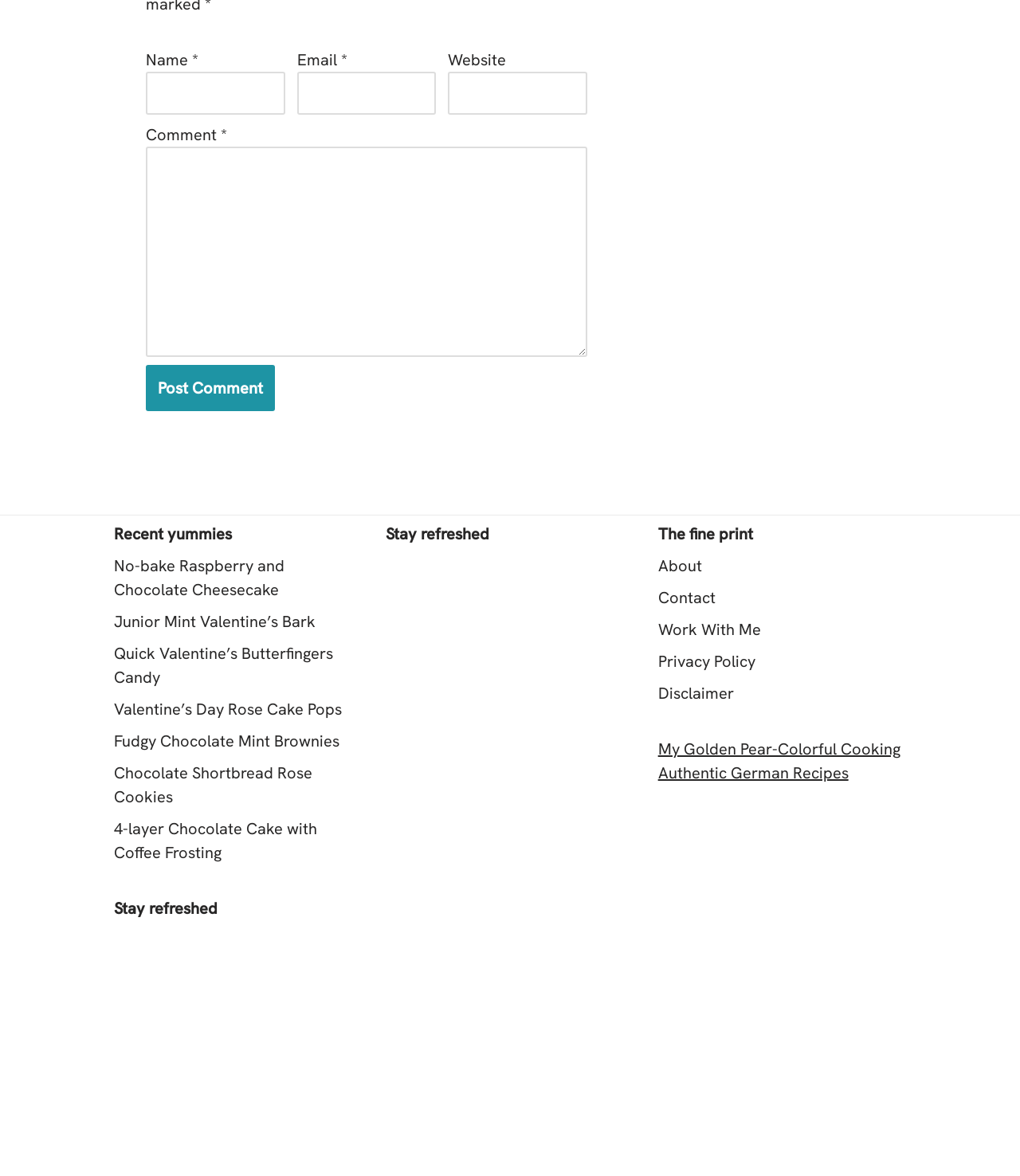What type of content is featured in the 'Recent yummies' section?
Please look at the screenshot and answer in one word or a short phrase.

Recipes